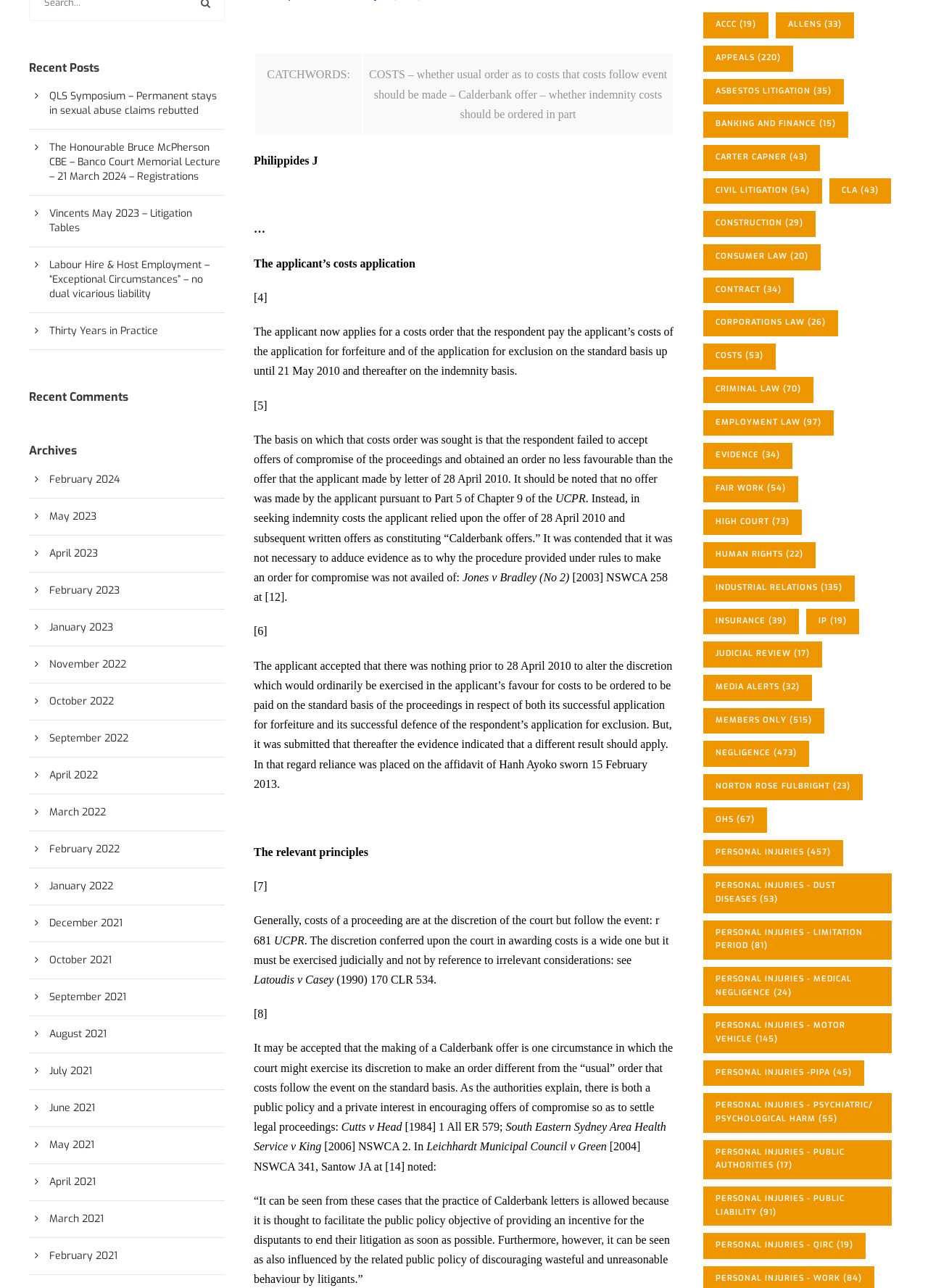Using the element description July 2021, predict the bounding box coordinates for the UI element. Provide the coordinates in (top-left x, top-left y, bottom-right x, bottom-right y) format with values ranging from 0 to 1.

[0.053, 0.826, 0.099, 0.837]